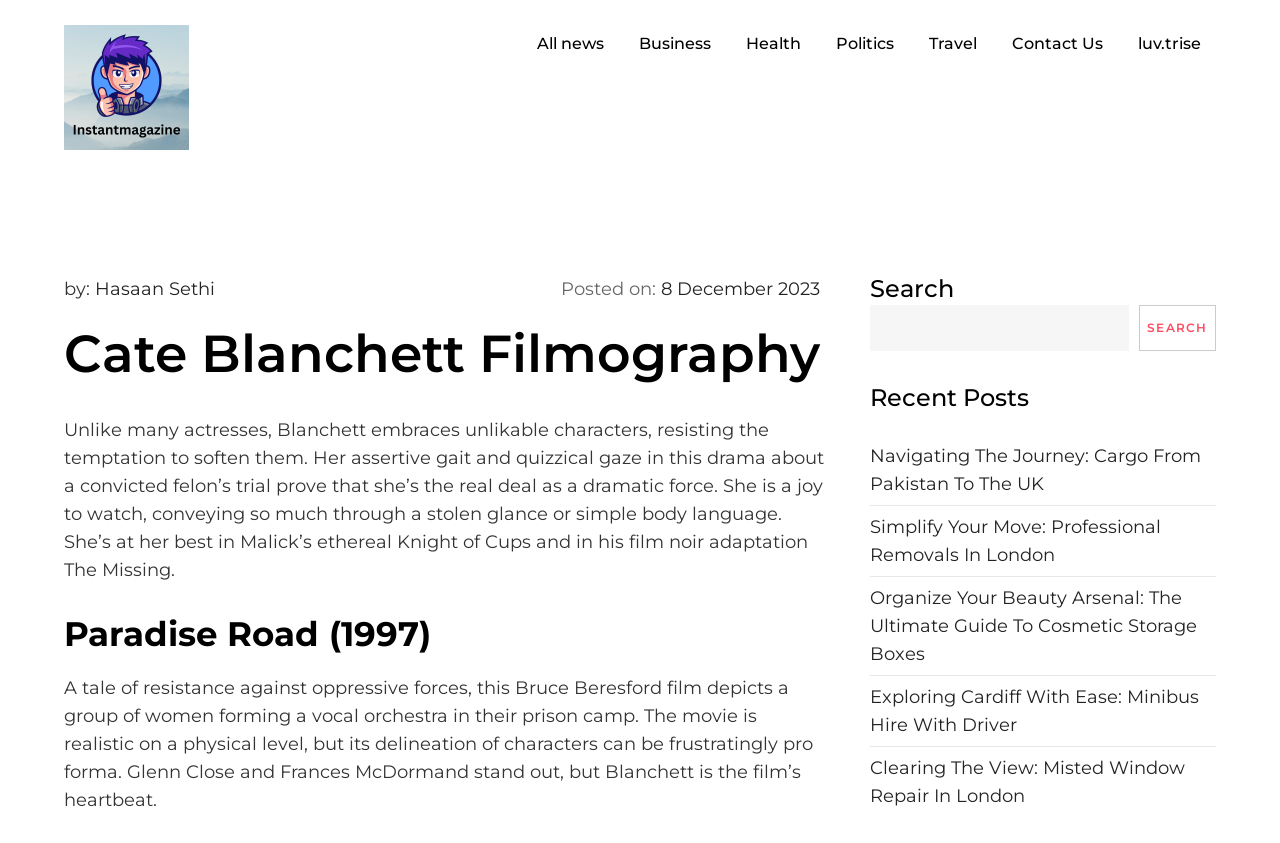Give a detailed account of the webpage's layout and content.

This webpage is about Cate Blanchett's filmography. At the top left corner, there is an Instantmagazine square logo, accompanied by a link to Instantmagazine. Next to it, there are several links to different categories, including "All news", "Business", "Health", "Politics", "Travel", and "Contact Us". 

Below these links, there is a section with a heading "Cate Blanchett Filmography". This section contains a brief description of Cate Blanchett's acting style and her performances in various films. 

On the right side of the page, there is a search bar with a search button. Above the search bar, there is a heading "Recent Posts" followed by a list of five links to recent articles, including "Navigating The Journey: Cargo From Pakistan To The UK", "Simplify Your Move: Professional Removals In London", and others.

Further down the page, there are two sections describing Cate Blanchett's performances in specific films, "Paradise Road" (1997) and another unnamed film. Each section contains a brief summary of the film and Blanchett's role in it.